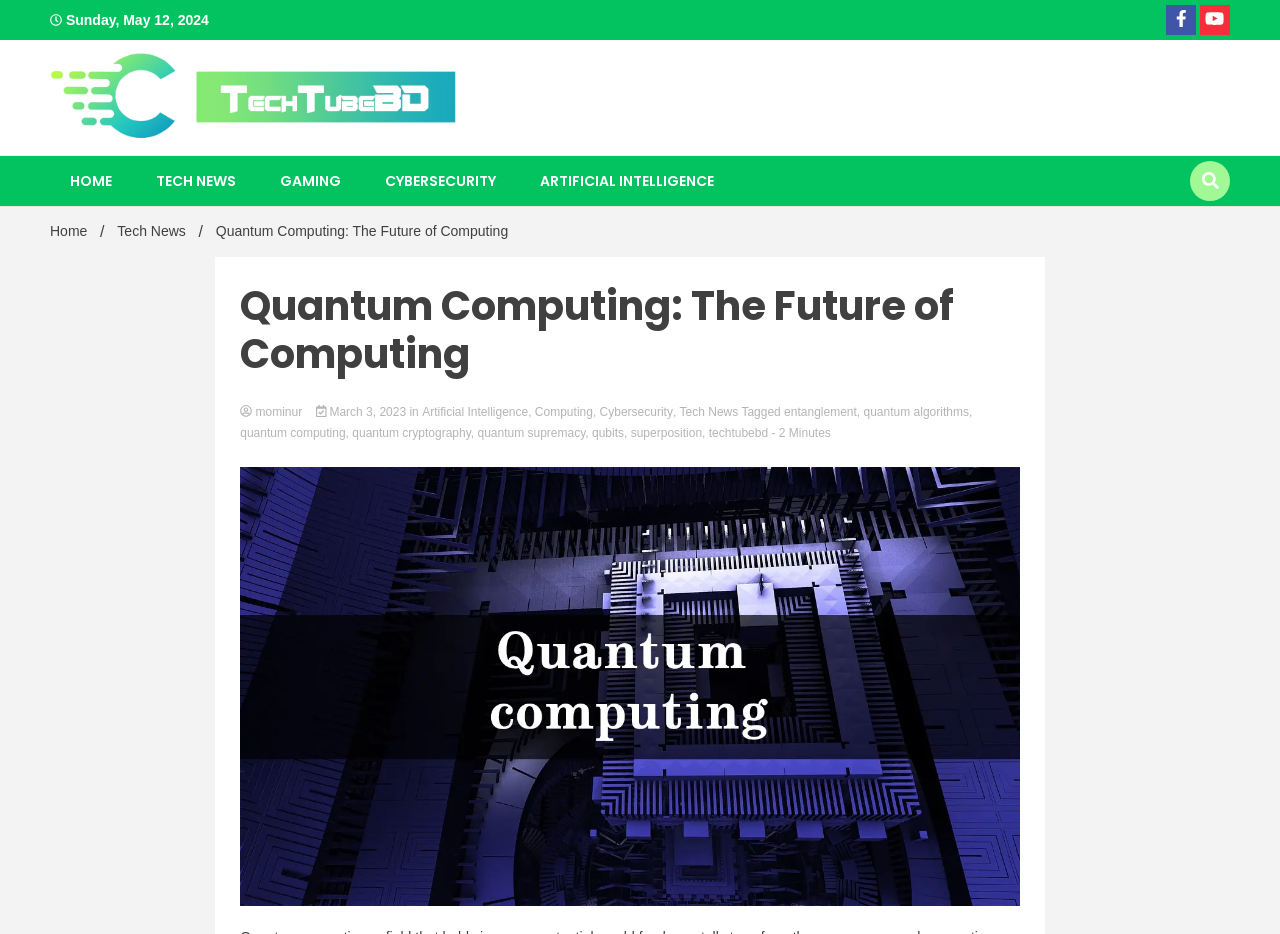Who is the author of the article?
Please interpret the details in the image and answer the question thoroughly.

I found the author's name by looking at the section that says 'mominur' next to the date 'March 3, 2023'.